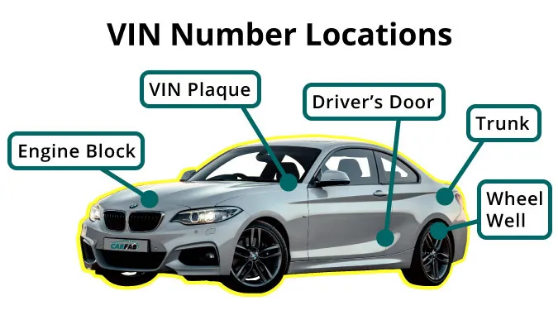Please answer the following question using a single word or phrase: 
What is the purpose of this visual guide?

To locate VIN